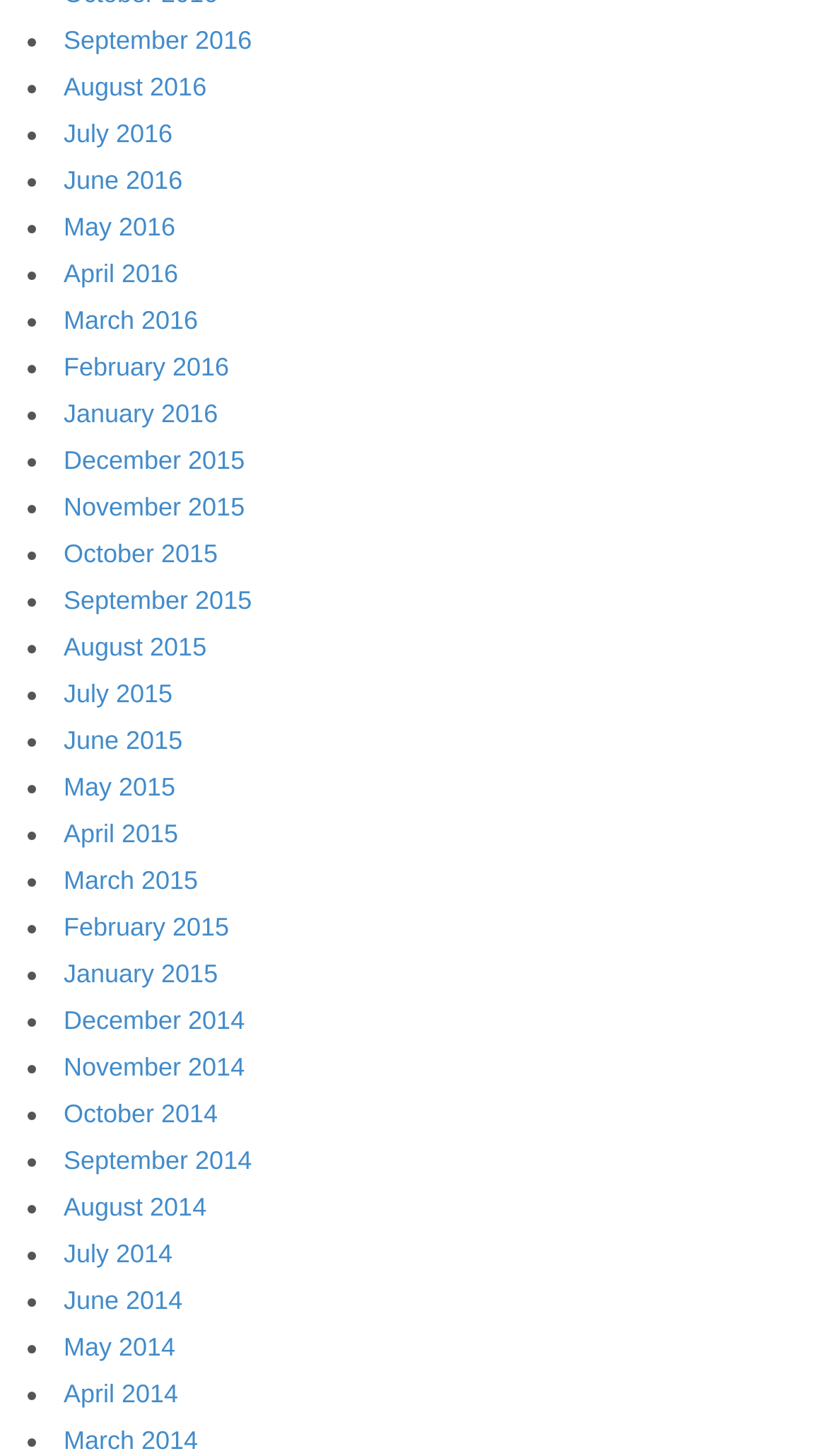Indicate the bounding box coordinates of the element that must be clicked to execute the instruction: "View June 2014". The coordinates should be given as four float numbers between 0 and 1, i.e., [left, top, right, bottom].

[0.077, 0.883, 0.221, 0.903]